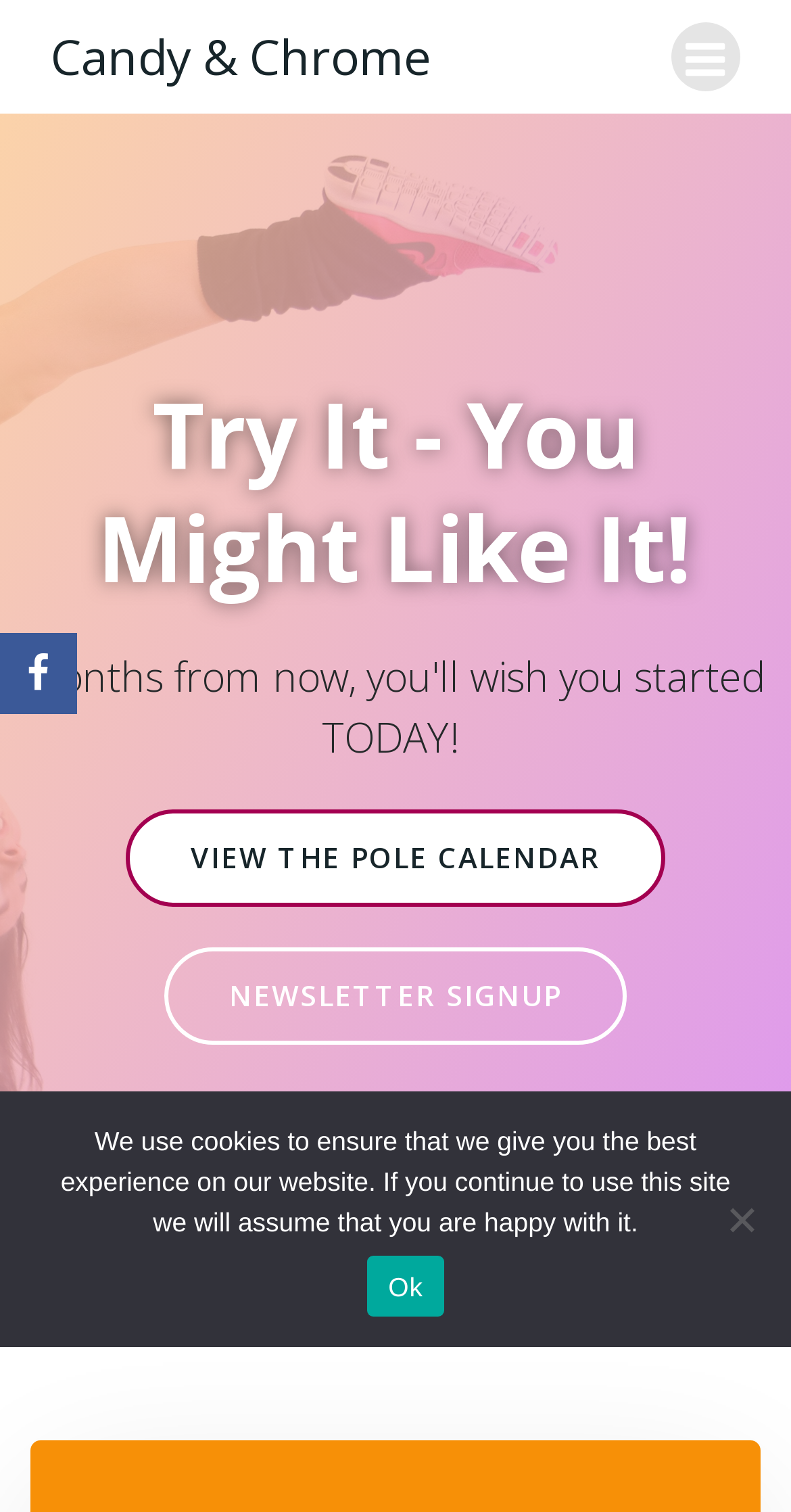How many social media links are there?
Please ensure your answer to the question is detailed and covers all necessary aspects.

There is only one social media link, which is the 'Facebook' link located at the bottom-left corner of the webpage.